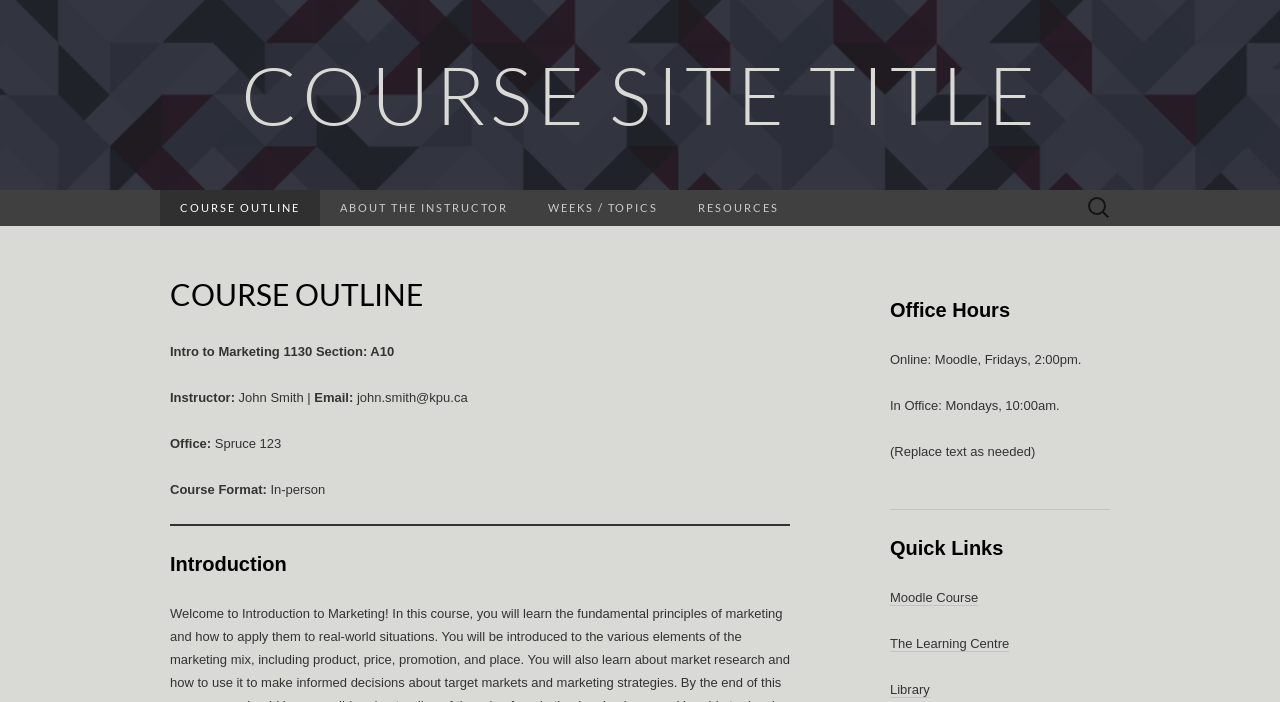Can you find the bounding box coordinates for the element to click on to achieve the instruction: "Go to Moodle course"?

[0.695, 0.84, 0.764, 0.863]